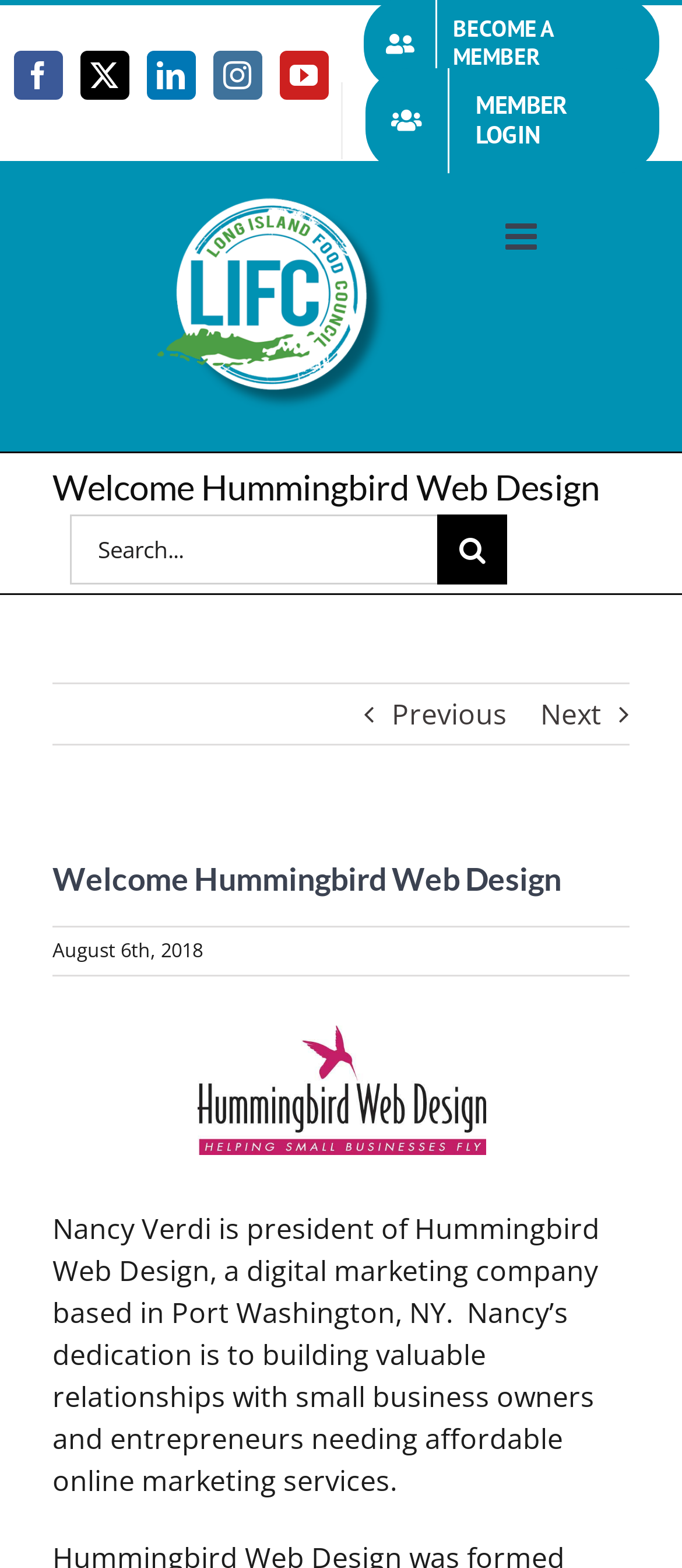Determine the primary headline of the webpage.

Welcome Hummingbird Web Design